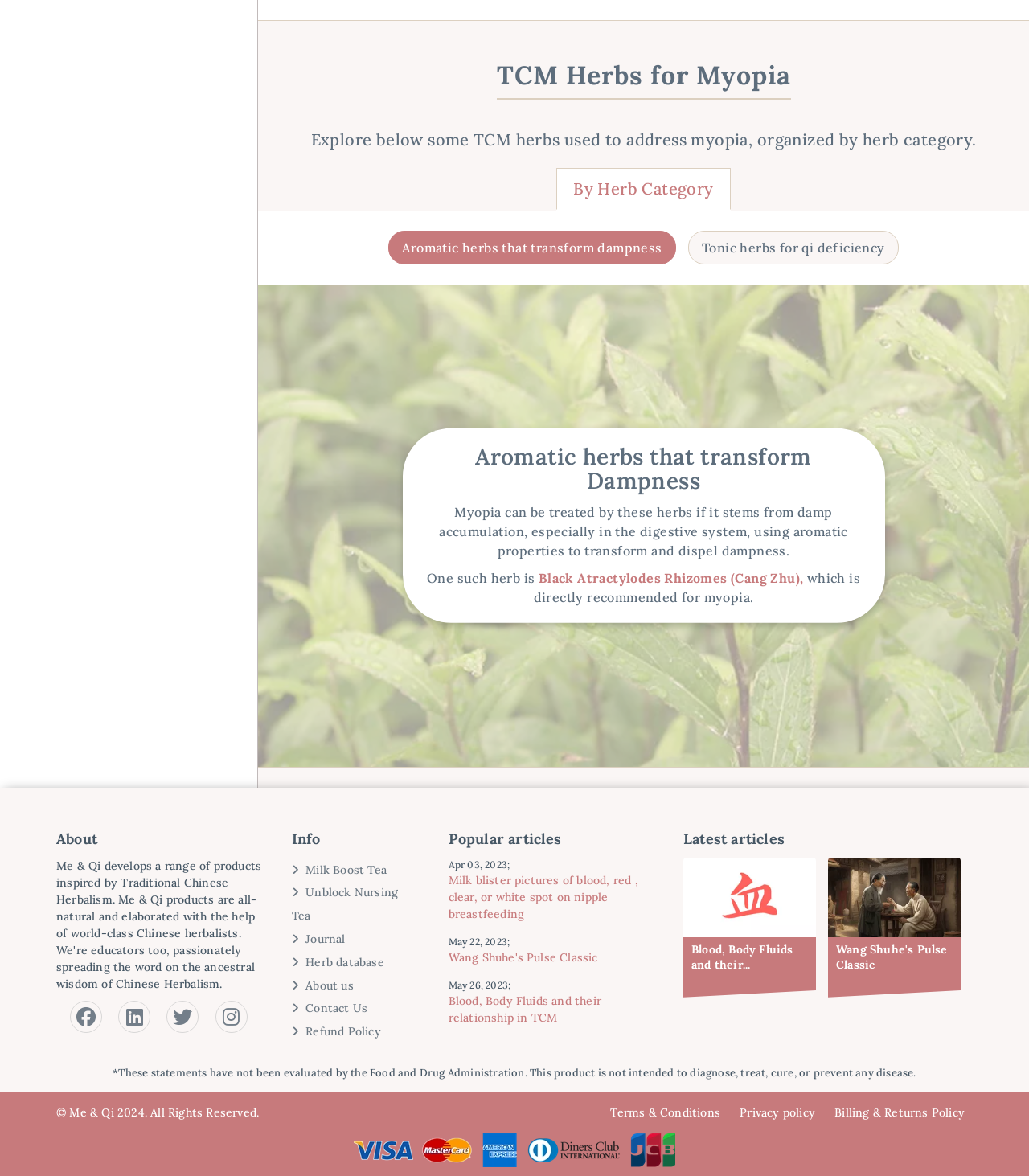Find the bounding box coordinates of the element's region that should be clicked in order to follow the given instruction: "View the 'Blood, Body Fluids and their relationship in TCM' article". The coordinates should consist of four float numbers between 0 and 1, i.e., [left, top, right, bottom].

[0.664, 0.729, 0.793, 0.848]